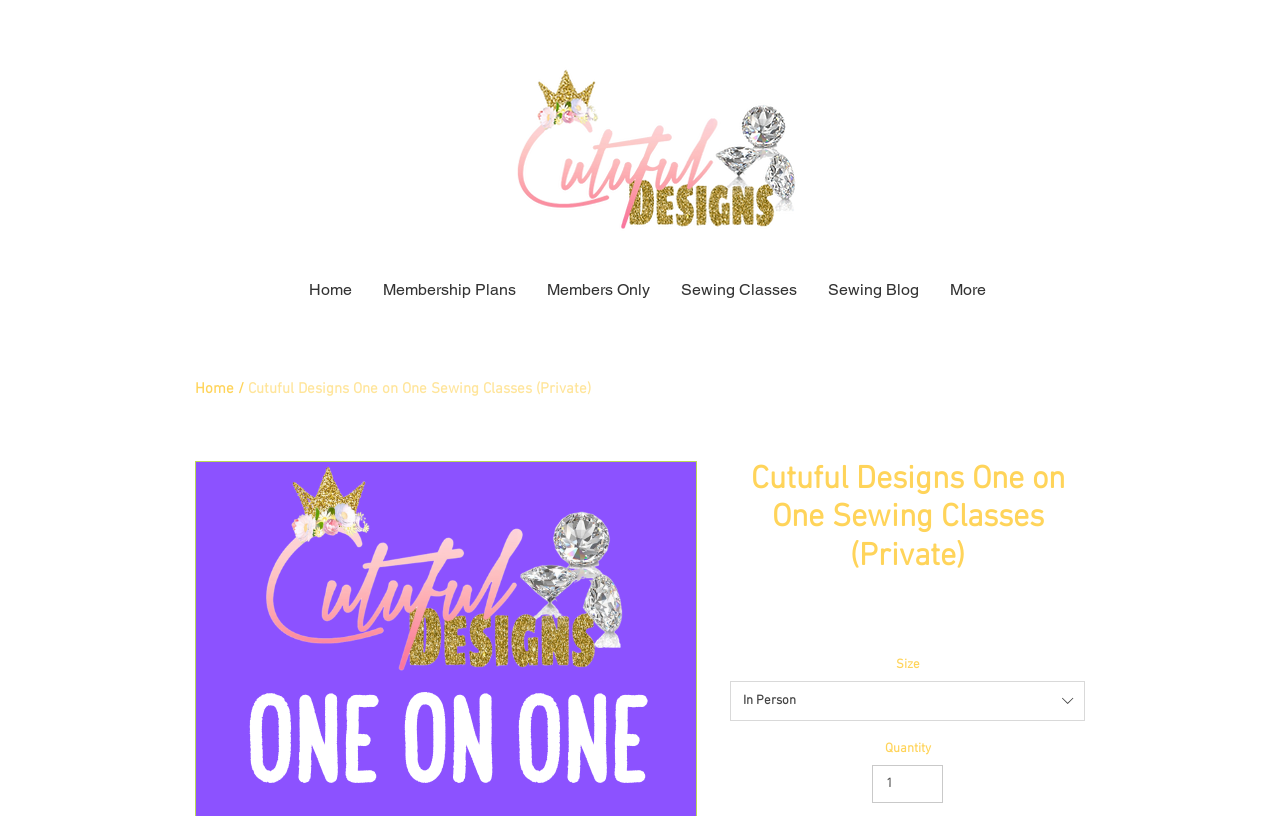Respond to the following question with a brief word or phrase:
What is the price of the sewing class?

$50.00